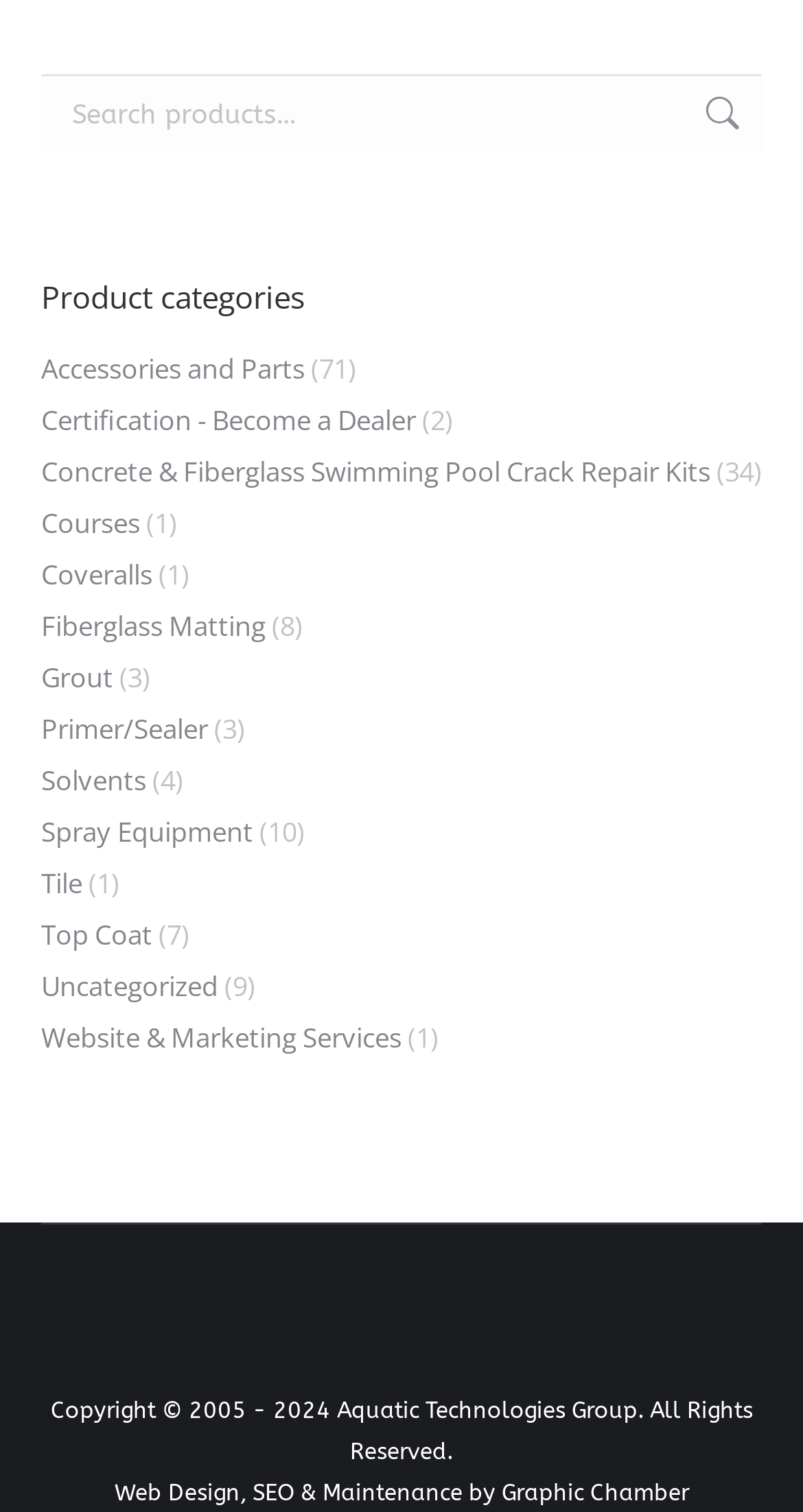Find the bounding box coordinates of the clickable area required to complete the following action: "Explore Concrete & Fiberglass Swimming Pool Crack Repair Kits".

[0.051, 0.298, 0.885, 0.325]